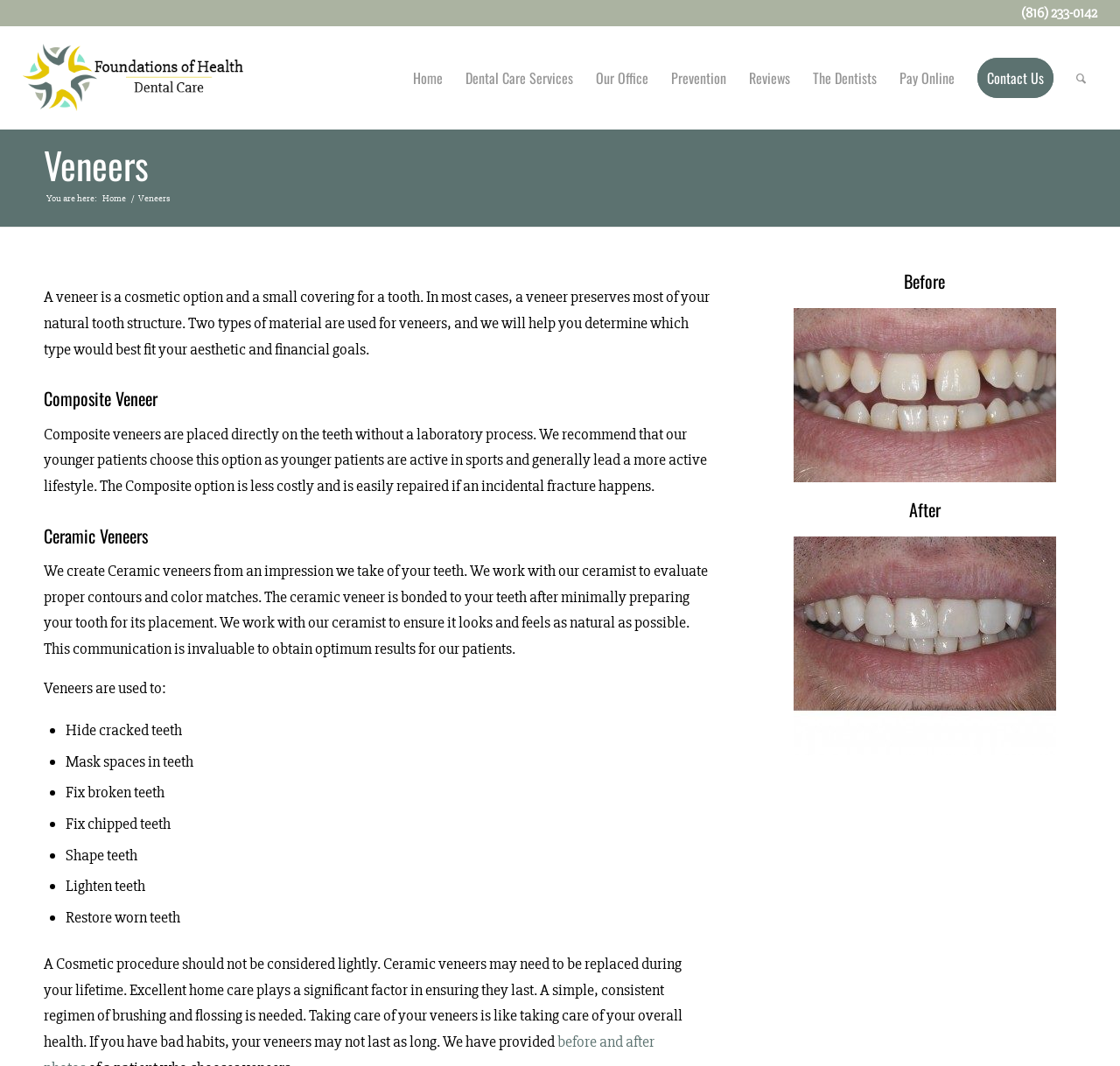What are the two types of veneers? Using the information from the screenshot, answer with a single word or phrase.

Composite and Ceramic